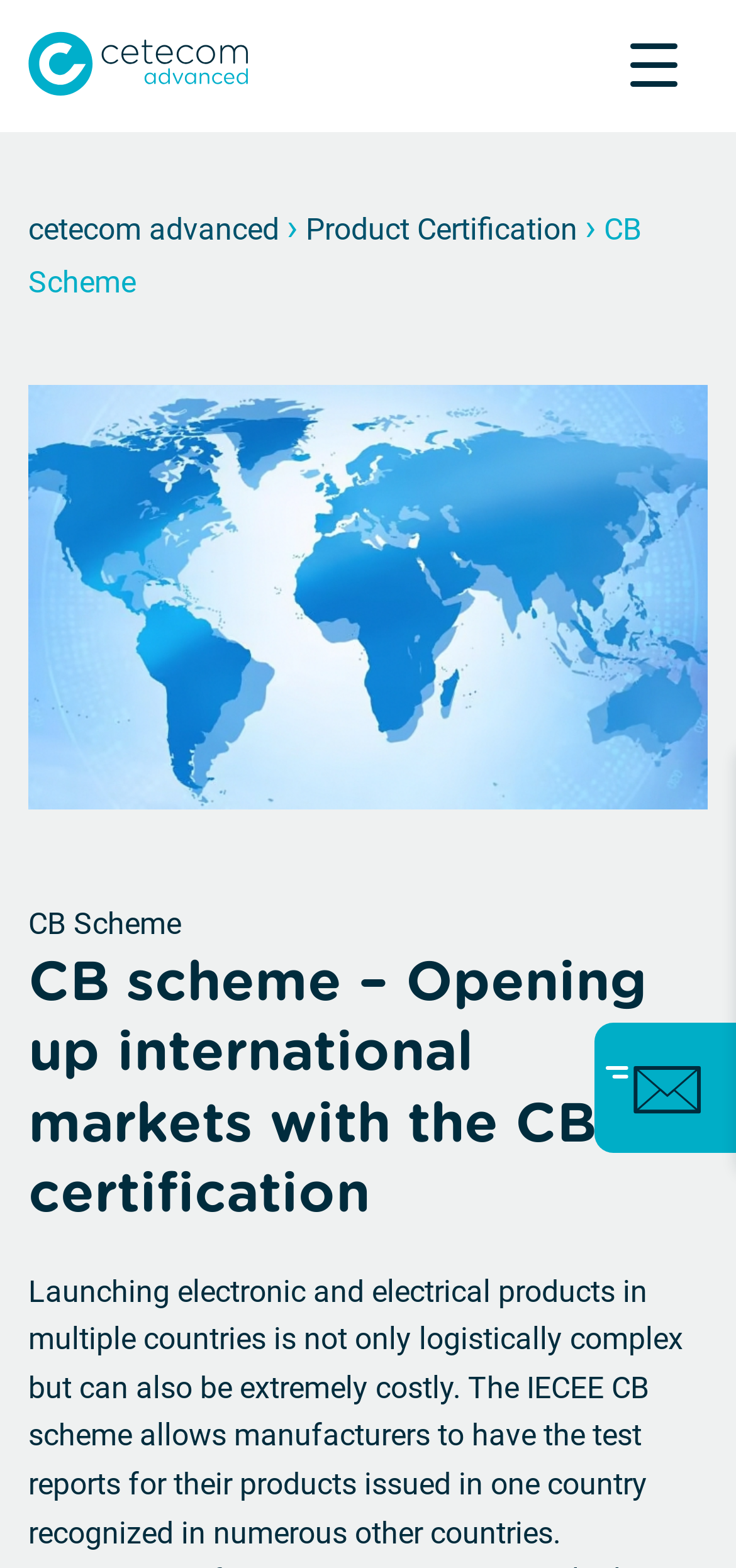Identify the bounding box coordinates of the region I need to click to complete this instruction: "Visit cetecom advanced homepage".

[0.038, 0.029, 0.397, 0.052]